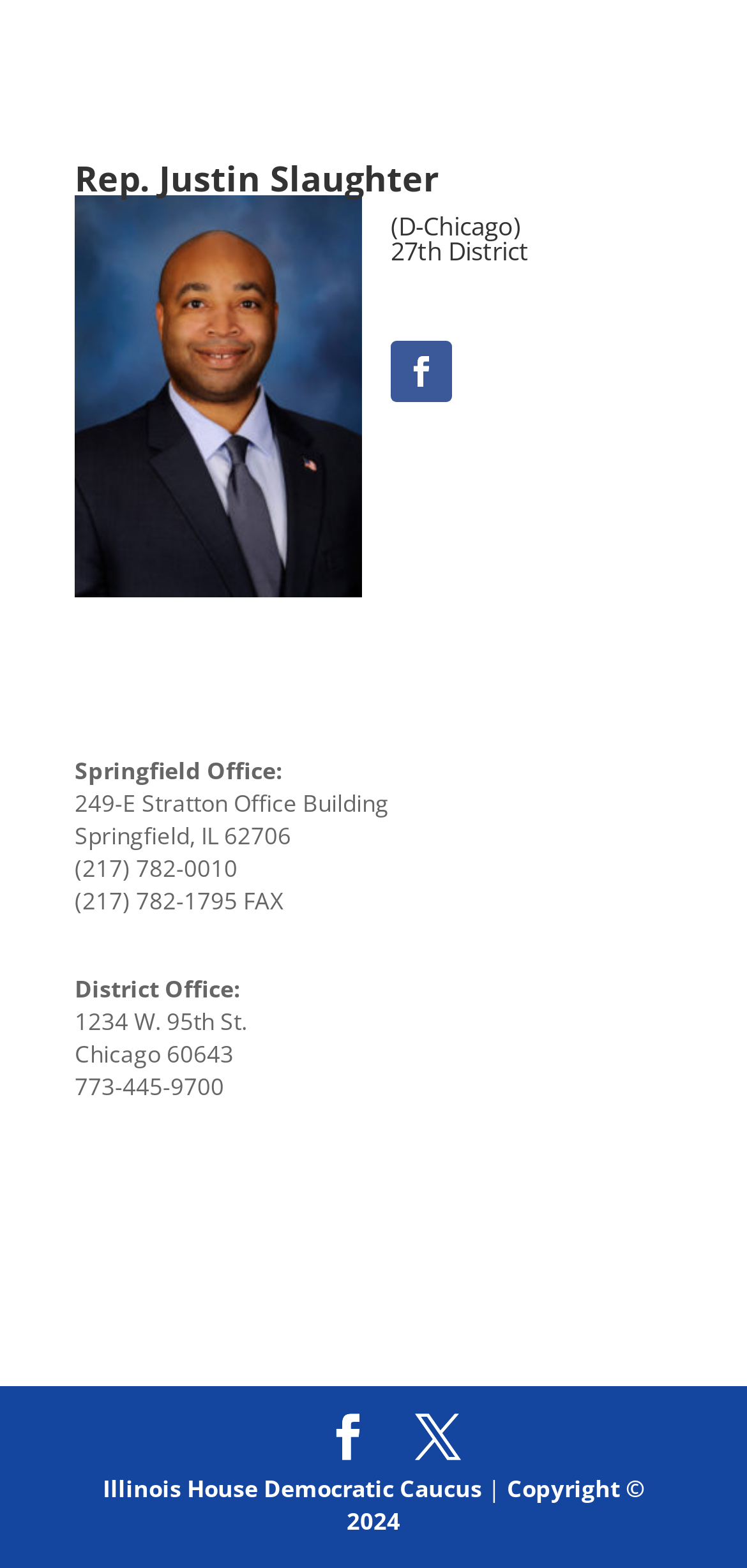Please reply to the following question with a single word or a short phrase:
What is the phone number of the Springfield office?

(217) 782-0010